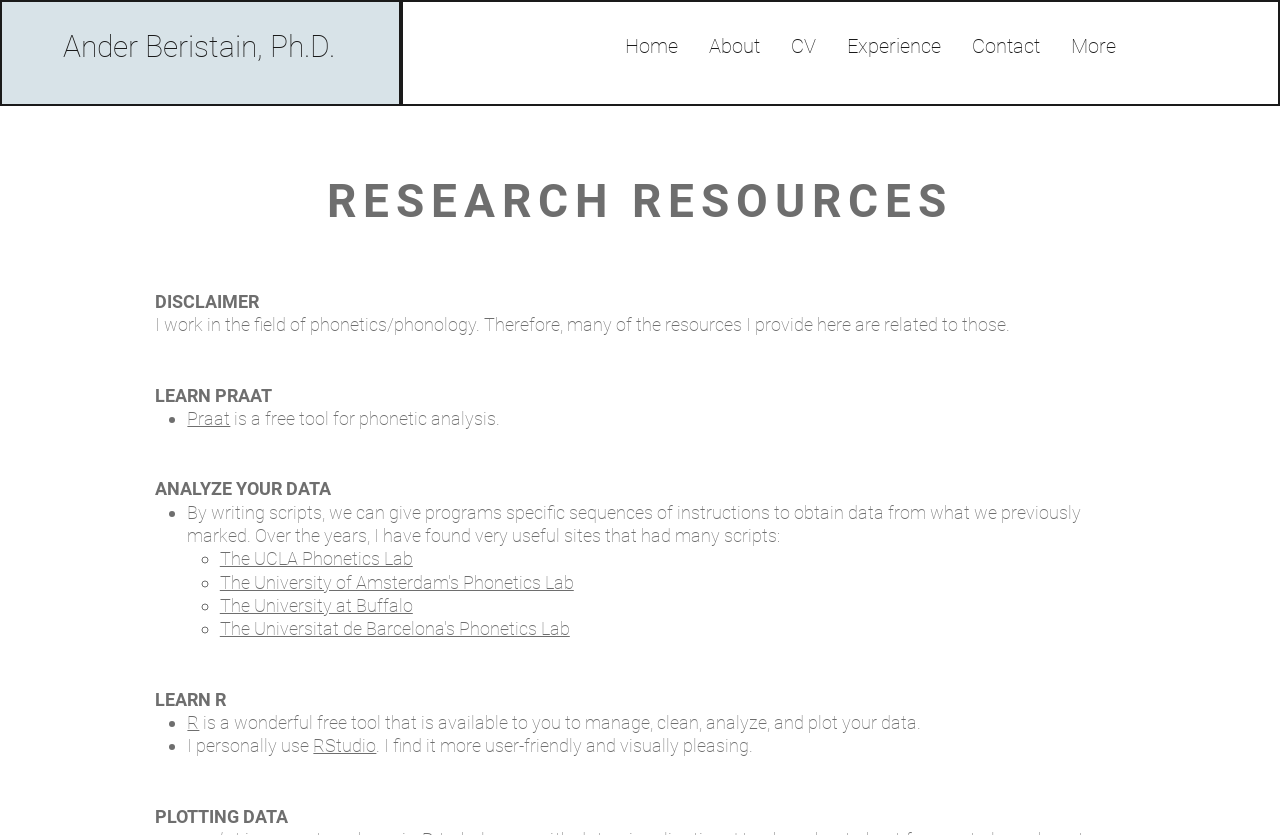Describe all the key features of the webpage in detail.

This webpage is about Research Resources provided by Ander Beristain, Ph.D. At the top left, there is a link to Ander Beristain's profile. On the top right, there is a navigation menu with links to Home, About, CV, Experience, Contact, and More.

Below the navigation menu, there is a heading "RESEARCH RESOURCES" followed by a disclaimer. The main content of the page is divided into several sections. The first section is about phonetics and phonology, where Ander Beristain introduces himself as a researcher in this field and provides some resources related to it.

The next section is about learning Praat, a free tool for phonetic analysis. There is a link to Praat and a brief description of what it does. Below this section, there is a heading "ANALYZE YOUR DATA" followed by a paragraph of text explaining how to analyze data by writing scripts. This section also includes a list of useful websites that provide scripts, with links to The UCLA Phonetics Lab, The University of Amsterdam's Phonetics Lab, The University at Buffalo, and The Universitat de Barcelona's Phonetics Lab.

The following section is about learning R, a free tool for managing, cleaning, analyzing, and plotting data. There is a link to R and a brief description of what it does. Additionally, Ander Beristain mentions that he personally uses RStudio, which he finds more user-friendly and visually pleasing.

Finally, there is a heading "PLOTTING DATA" at the bottom of the page, but it does not seem to have any corresponding content.